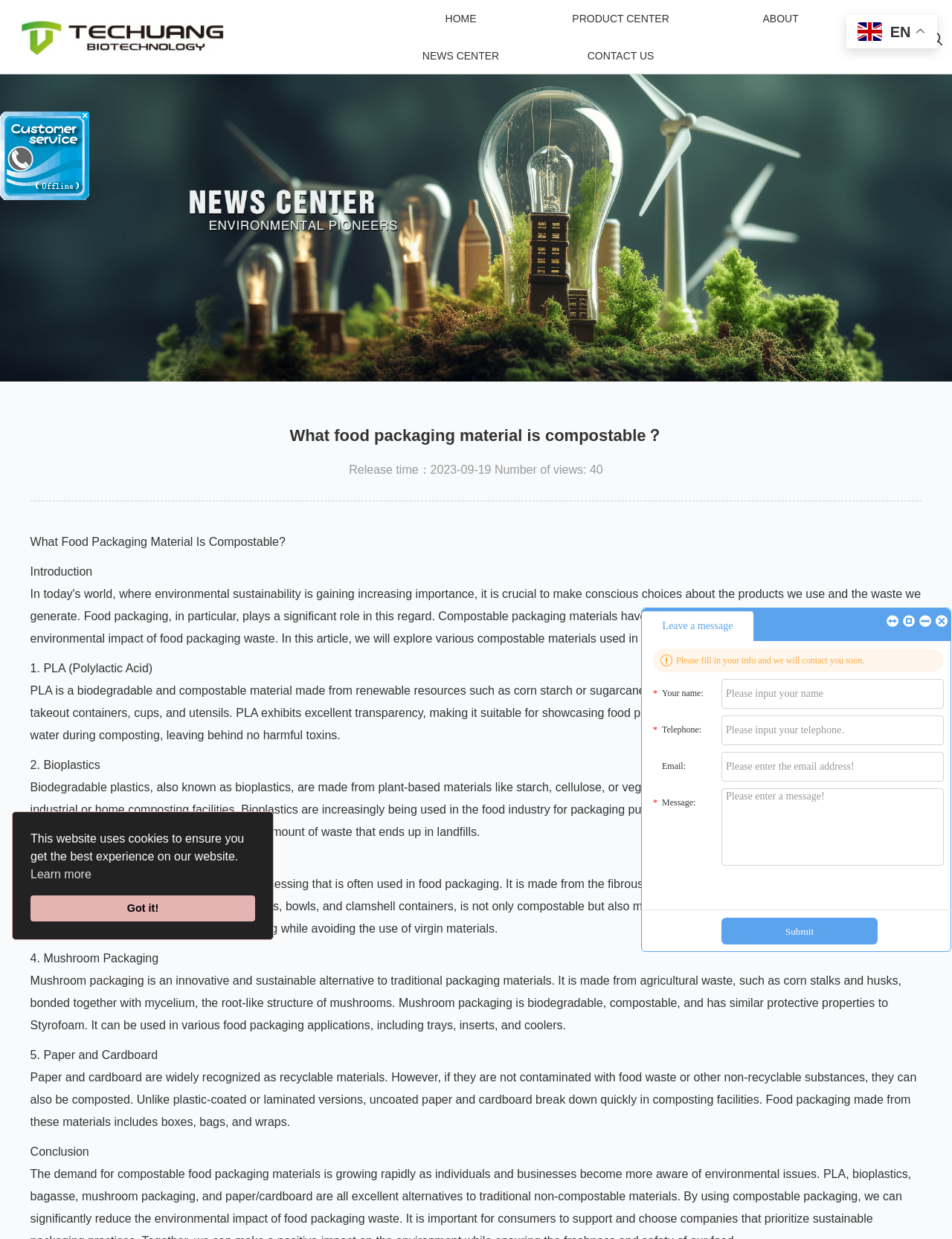What is PLA made from?
Respond with a short answer, either a single word or a phrase, based on the image.

renewable resources